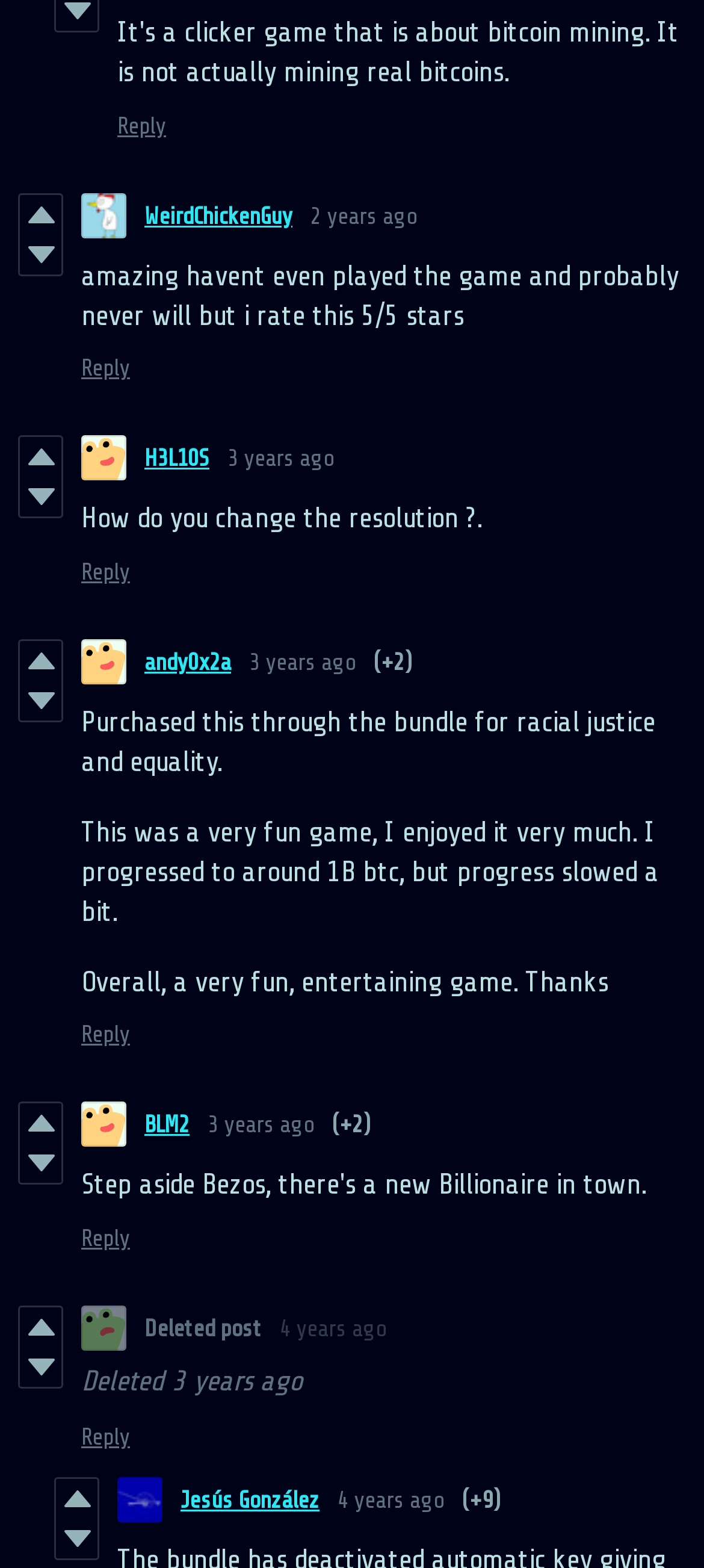Please respond to the question with a concise word or phrase:
What is the rating given by the user 'WeirdChickenGuy'?

5/5 stars